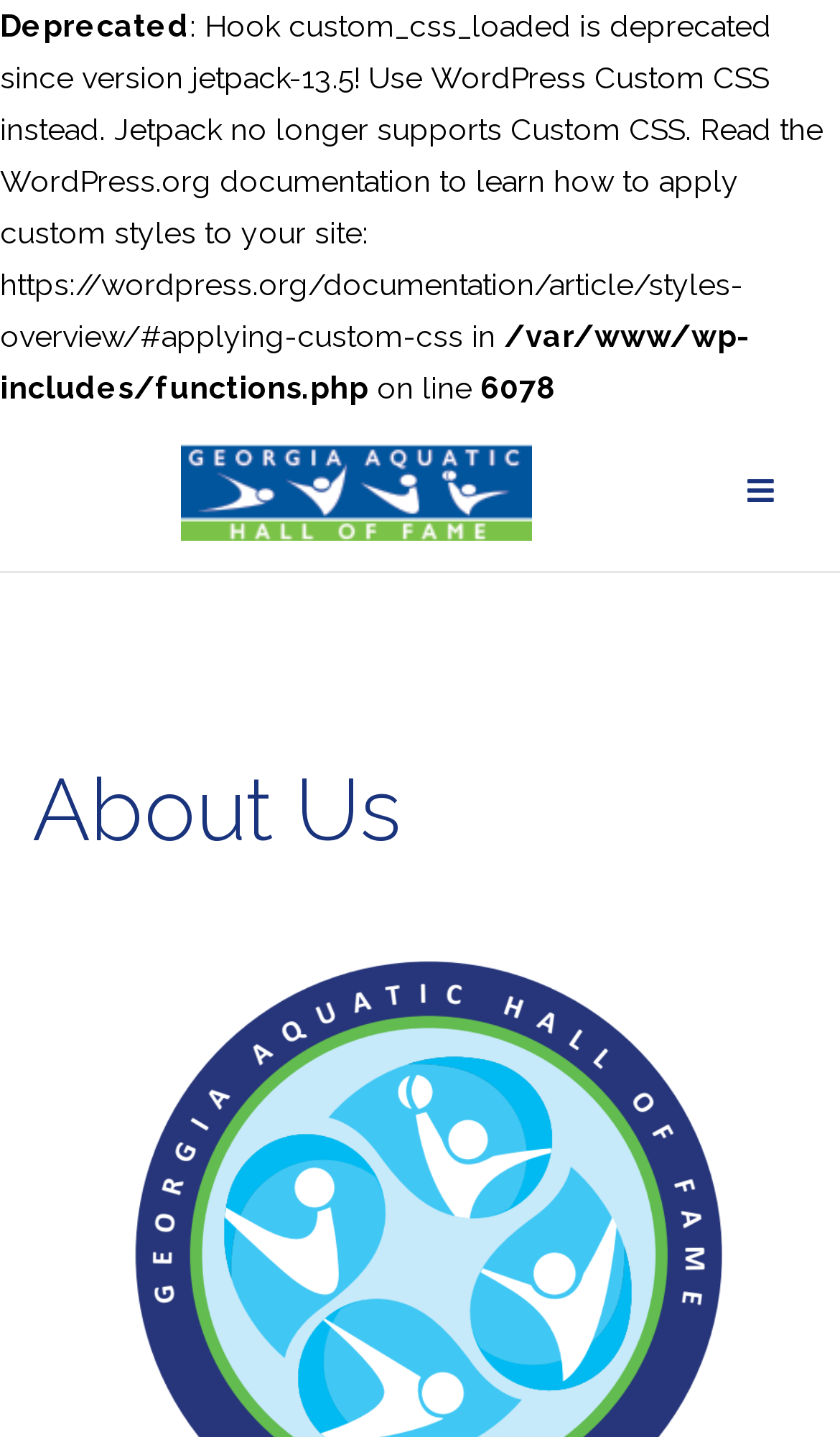What is the warning message about?
Please respond to the question with a detailed and thorough explanation.

I found the answer by reading the static text elements that mention 'Custom CSS' and 'deprecated since version jetpack-13.5', which suggests that the warning message is about the deprecation of Custom CSS.